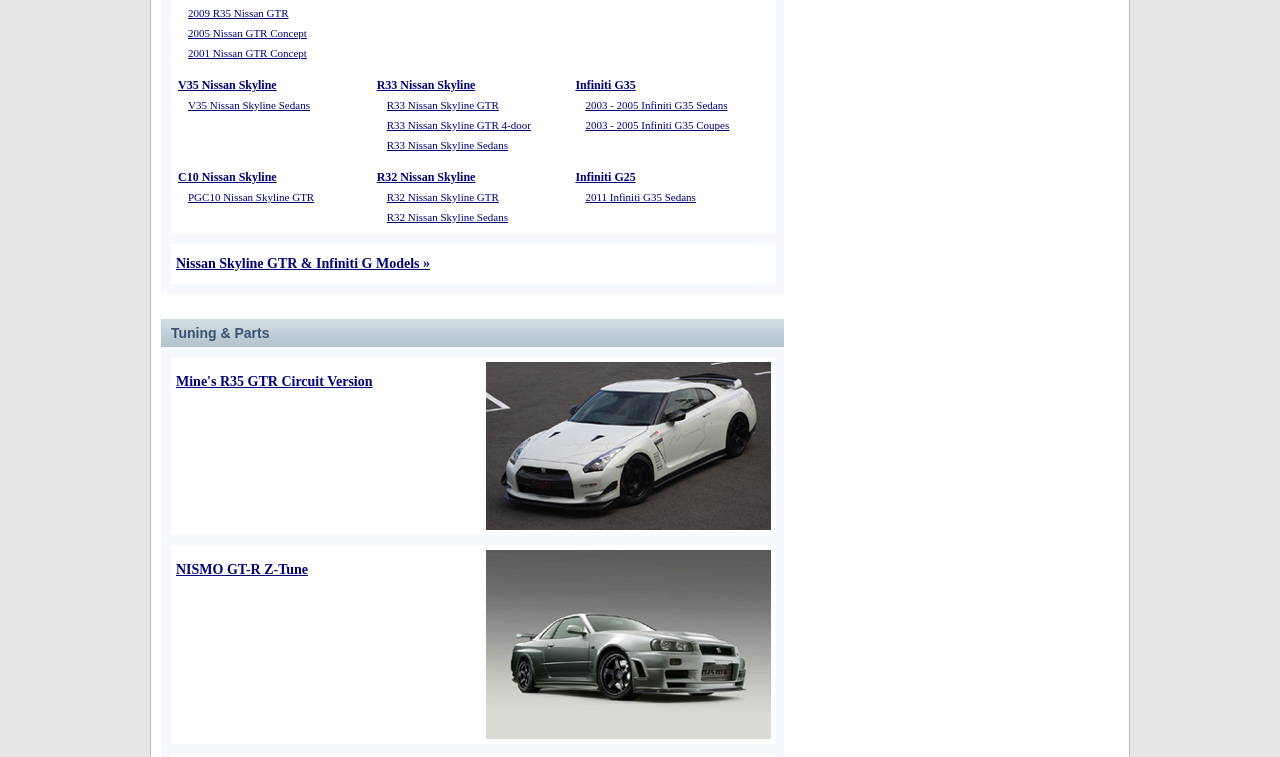Please specify the bounding box coordinates of the clickable region necessary for completing the following instruction: "Click on 2009 R35 Nissan GTR". The coordinates must consist of four float numbers between 0 and 1, i.e., [left, top, right, bottom].

[0.147, 0.009, 0.225, 0.025]